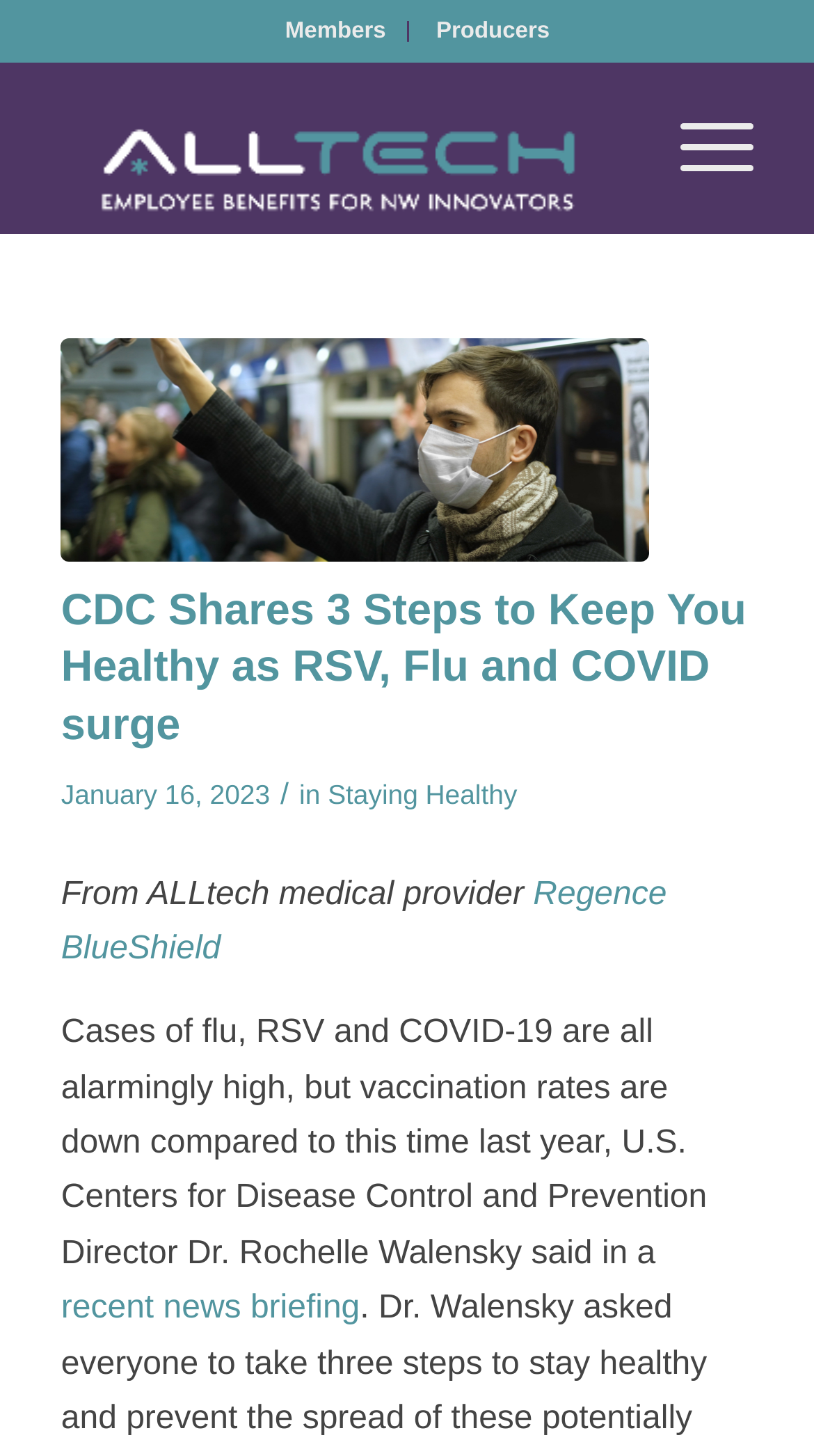Specify the bounding box coordinates of the element's region that should be clicked to achieve the following instruction: "Click on Staying Healthy". The bounding box coordinates consist of four float numbers between 0 and 1, in the format [left, top, right, bottom].

[0.403, 0.535, 0.635, 0.556]